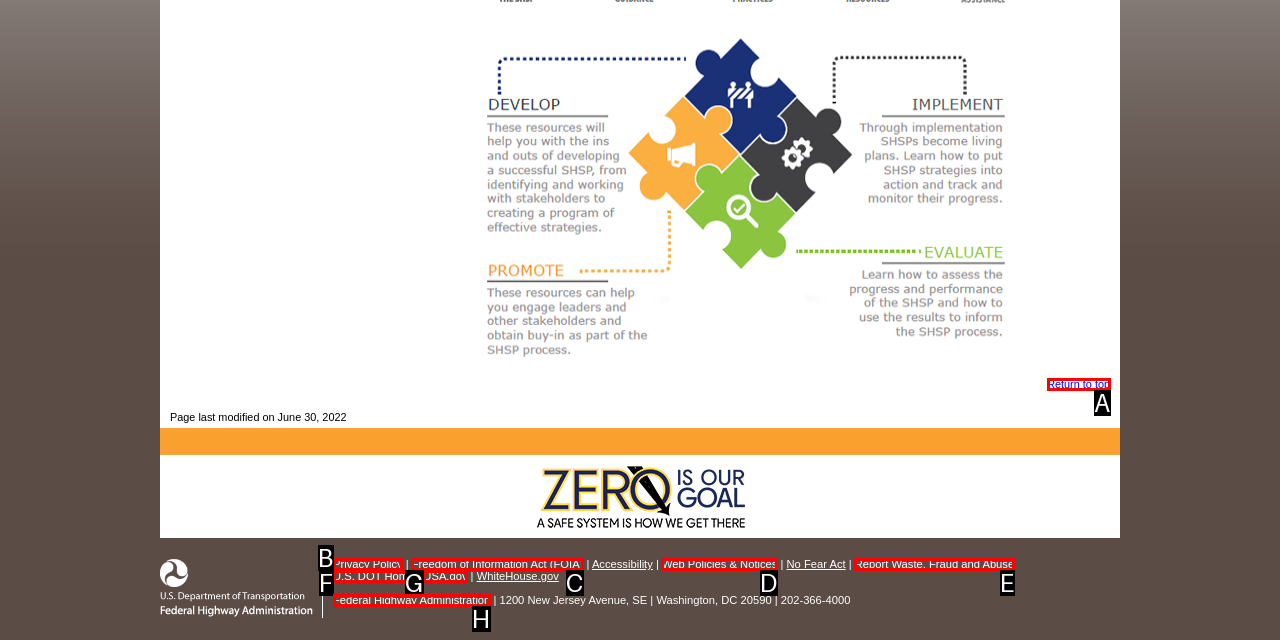Identify which HTML element matches the description: Privacy Policy
Provide your answer in the form of the letter of the correct option from the listed choices.

B